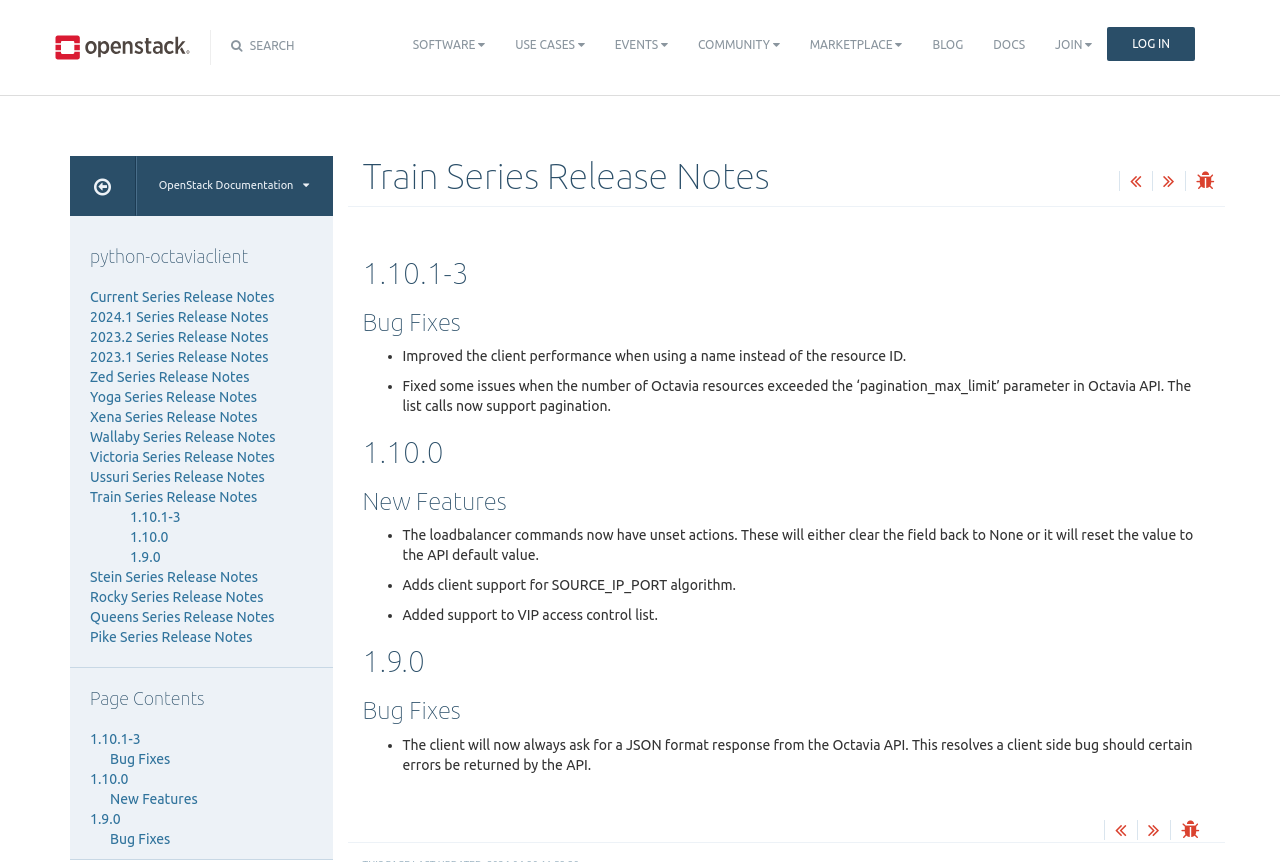Respond concisely with one word or phrase to the following query:
What are the different series release notes available?

Multiple series